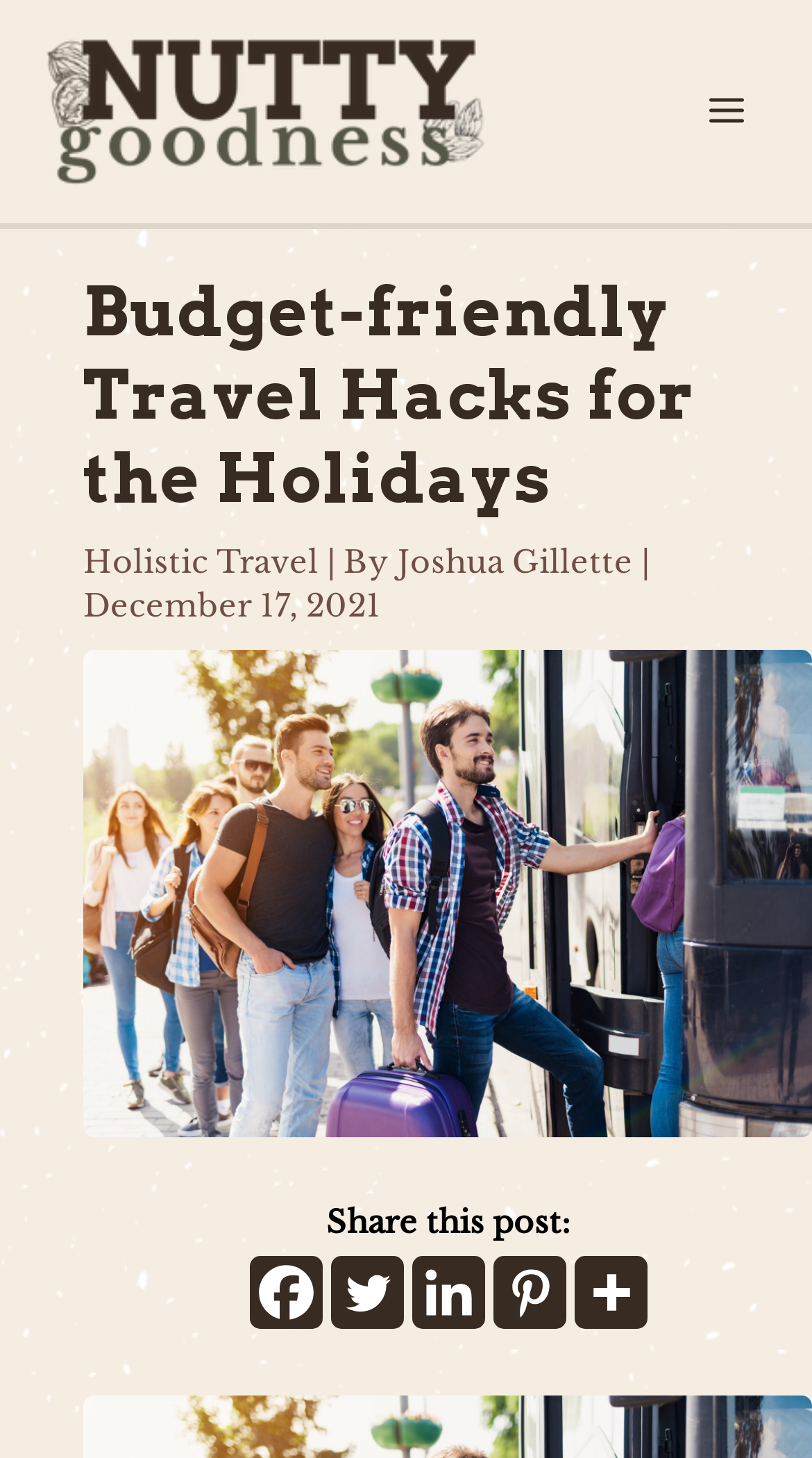What is the logo of the website?
From the screenshot, provide a brief answer in one word or phrase.

Nutty Goodness